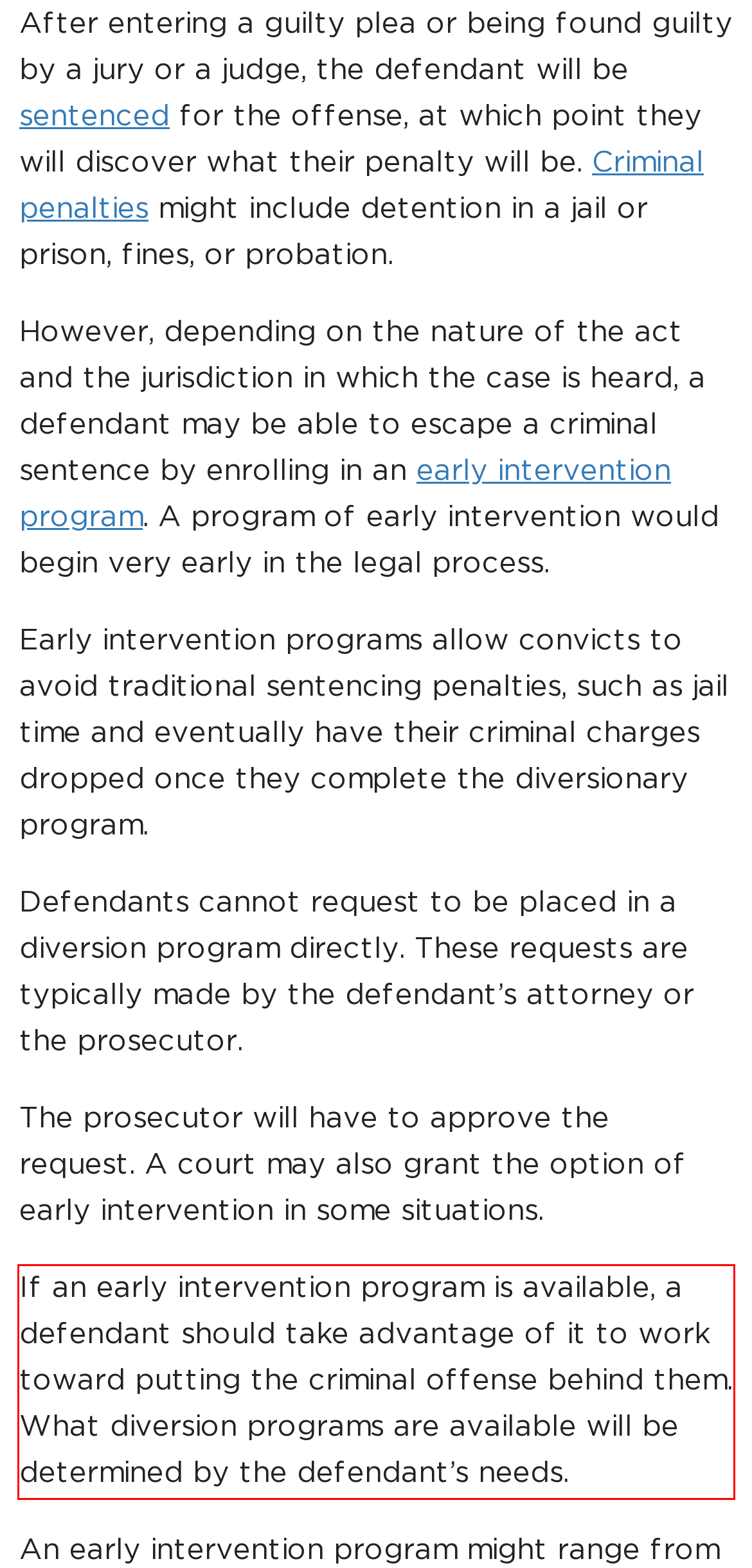You are provided with a screenshot of a webpage that includes a UI element enclosed in a red rectangle. Extract the text content inside this red rectangle.

If an early intervention program is available, a defendant should take advantage of it to work toward putting the criminal offense behind them. What diversion programs are available will be determined by the defendant’s needs.